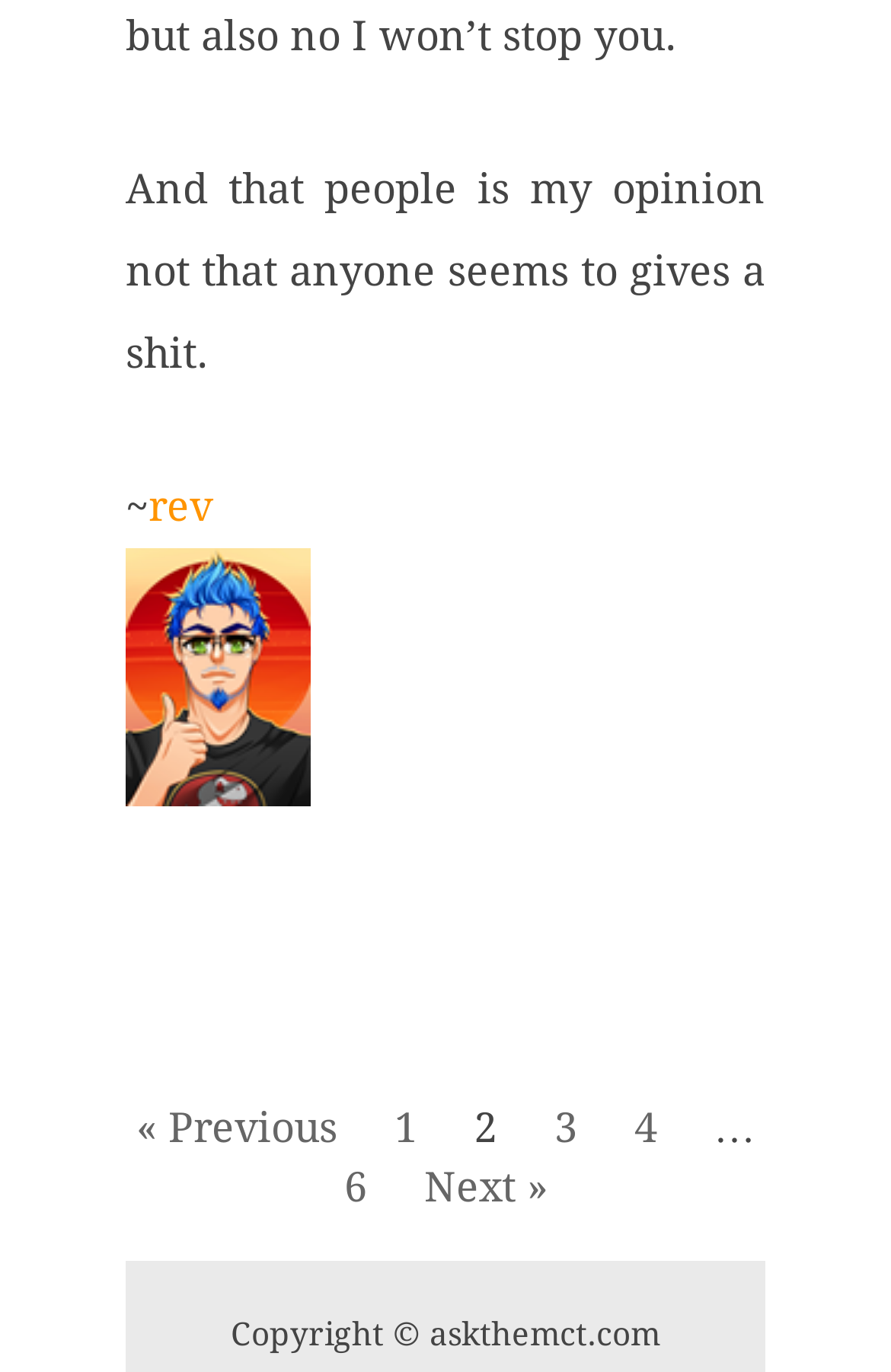Locate the UI element described by 1 in the provided webpage screenshot. Return the bounding box coordinates in the format (top-left x, top-left y, bottom-right x, bottom-right y), ensuring all values are between 0 and 1.

[0.417, 0.804, 0.494, 0.839]